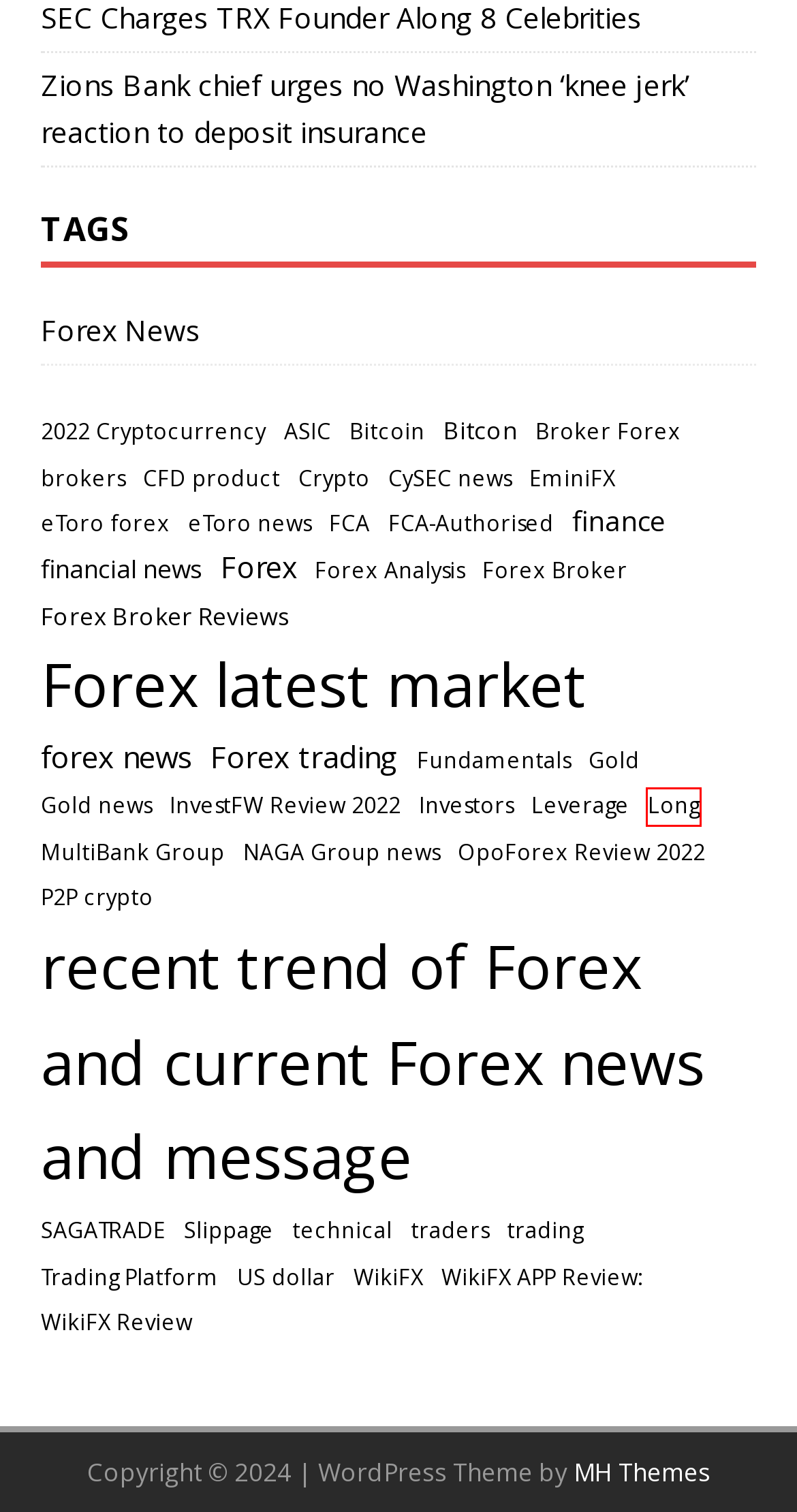Look at the given screenshot of a webpage with a red rectangle bounding box around a UI element. Pick the description that best matches the new webpage after clicking the element highlighted. The descriptions are:
A. FCA – WikiFX APP
B. US dollar – WikiFX APP
C. Zions Bank chief urges no Washington ‘knee jerk’ reaction to deposit insurance – WikiFX APP
D. Investors – WikiFX APP
E. CFD product – WikiFX APP
F. financial news – WikiFX APP
G. Long – WikiFX APP
H. P2P crypto – WikiFX APP

G